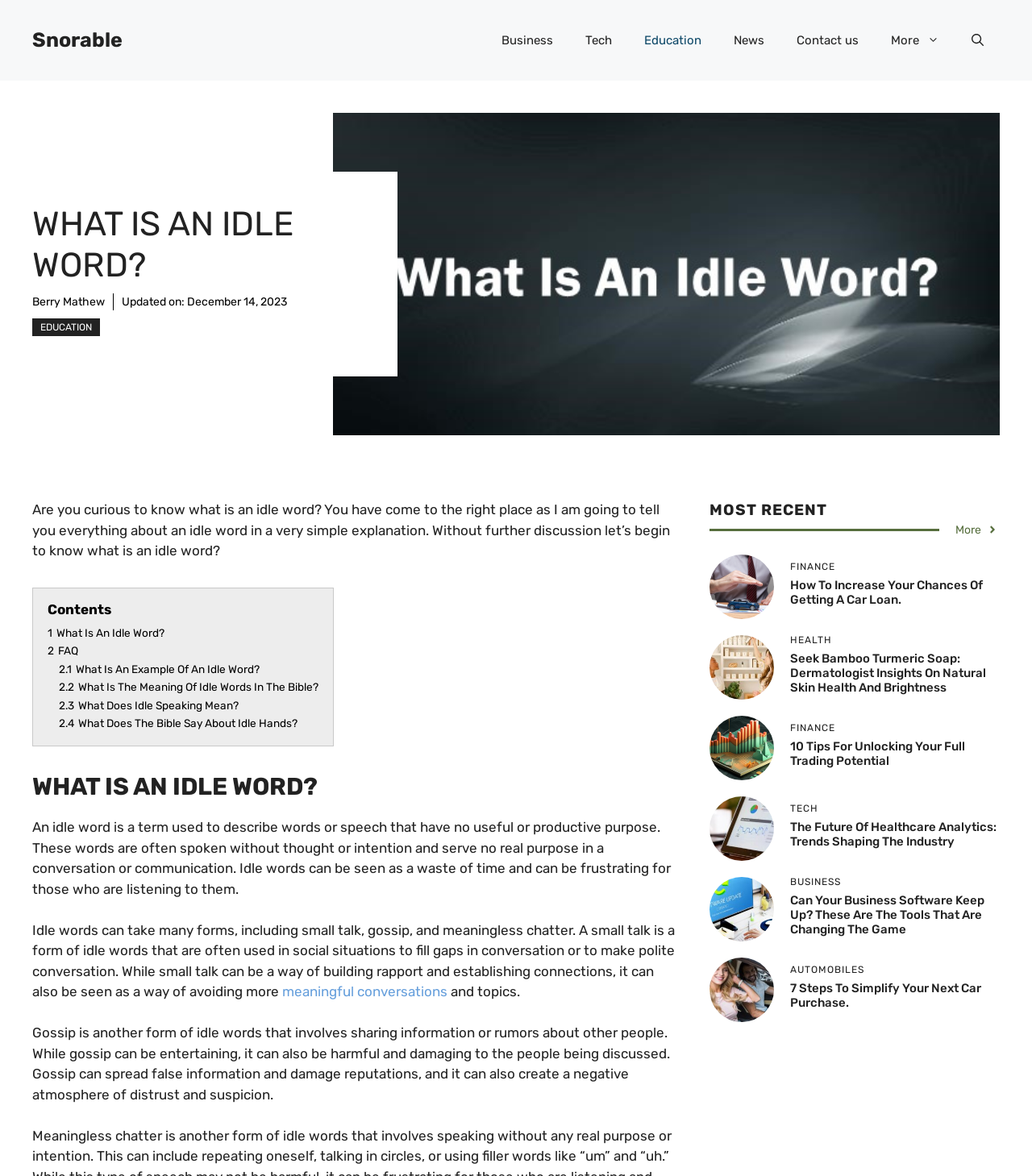Identify the bounding box of the HTML element described here: "aria-label="Open search"". Provide the coordinates as four float numbers between 0 and 1: [left, top, right, bottom].

[0.926, 0.014, 0.969, 0.055]